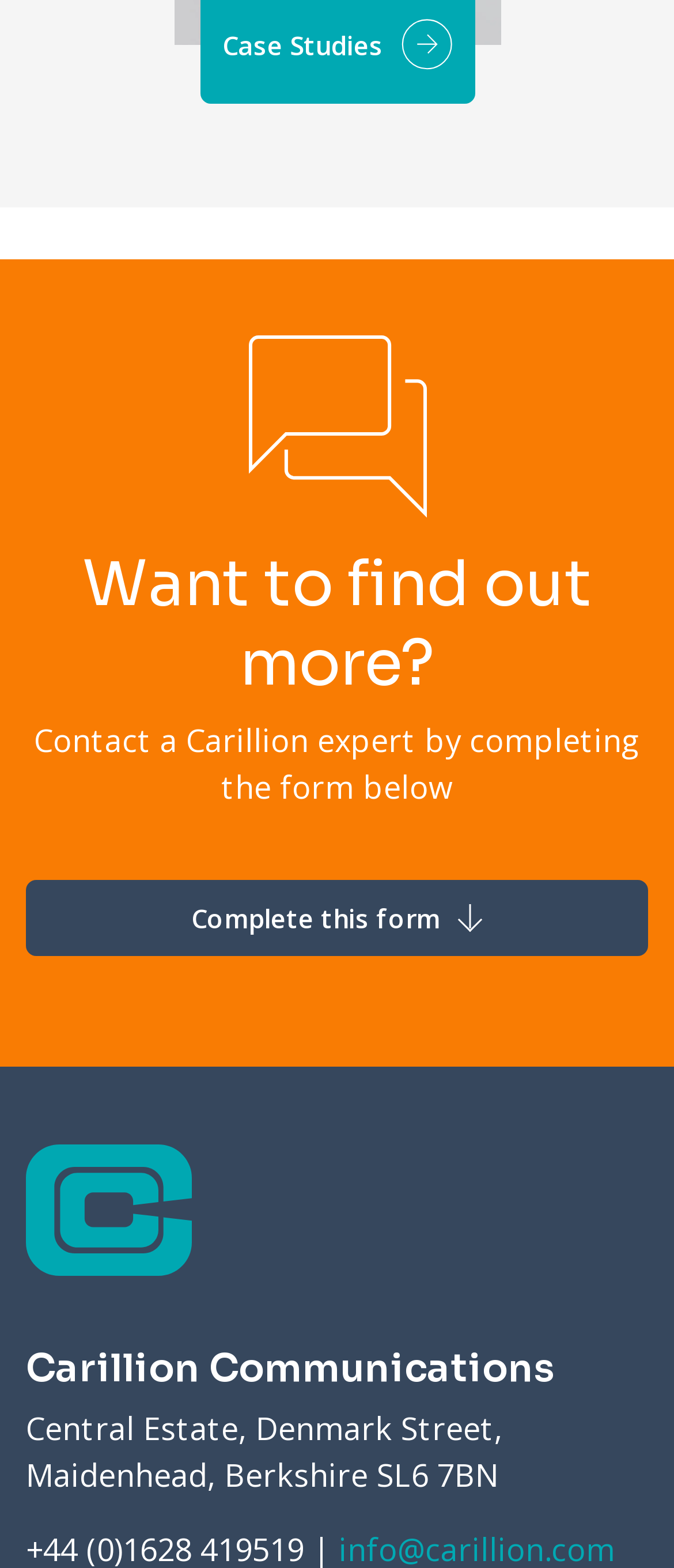Kindly determine the bounding box coordinates for the area that needs to be clicked to execute this instruction: "Contact a Carillion expert".

[0.038, 0.561, 0.962, 0.61]